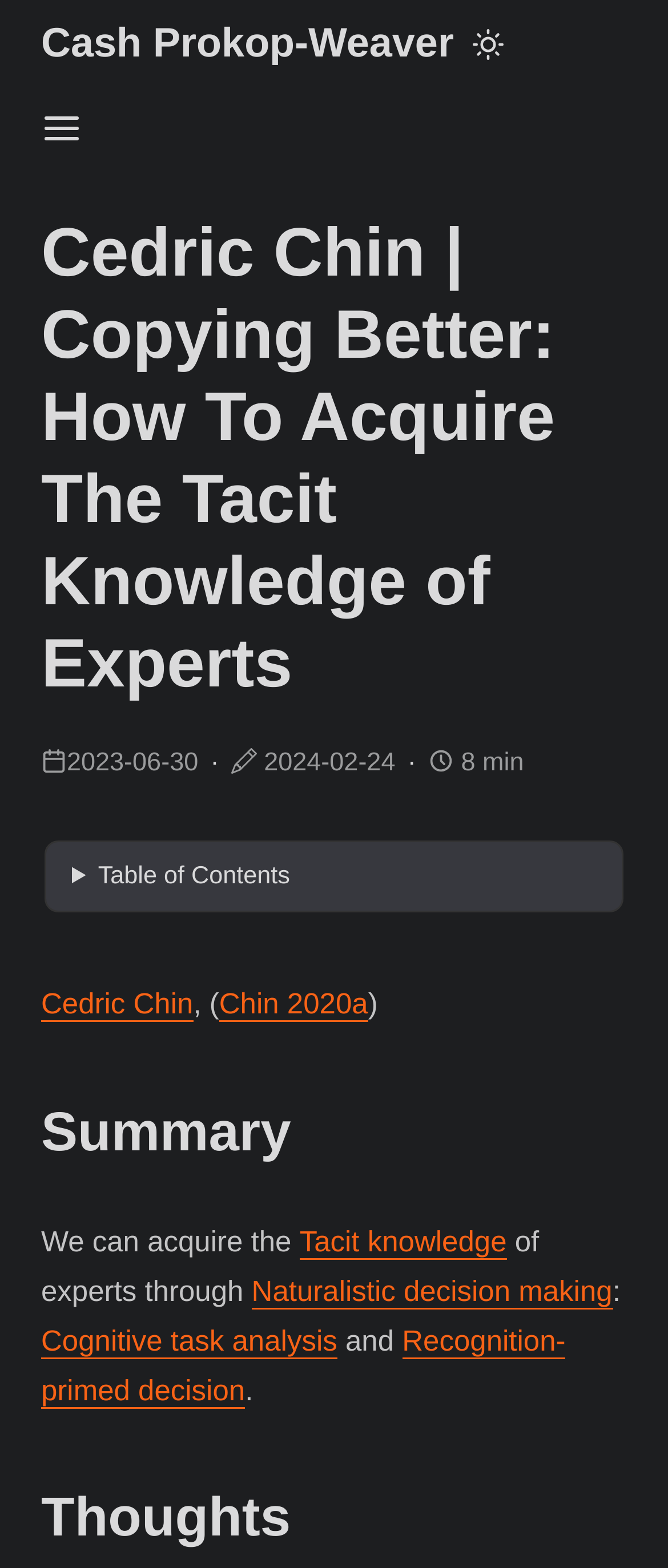Find the bounding box coordinates of the element to click in order to complete the given instruction: "Learn about Recognition-primed decision."

[0.062, 0.845, 0.847, 0.897]